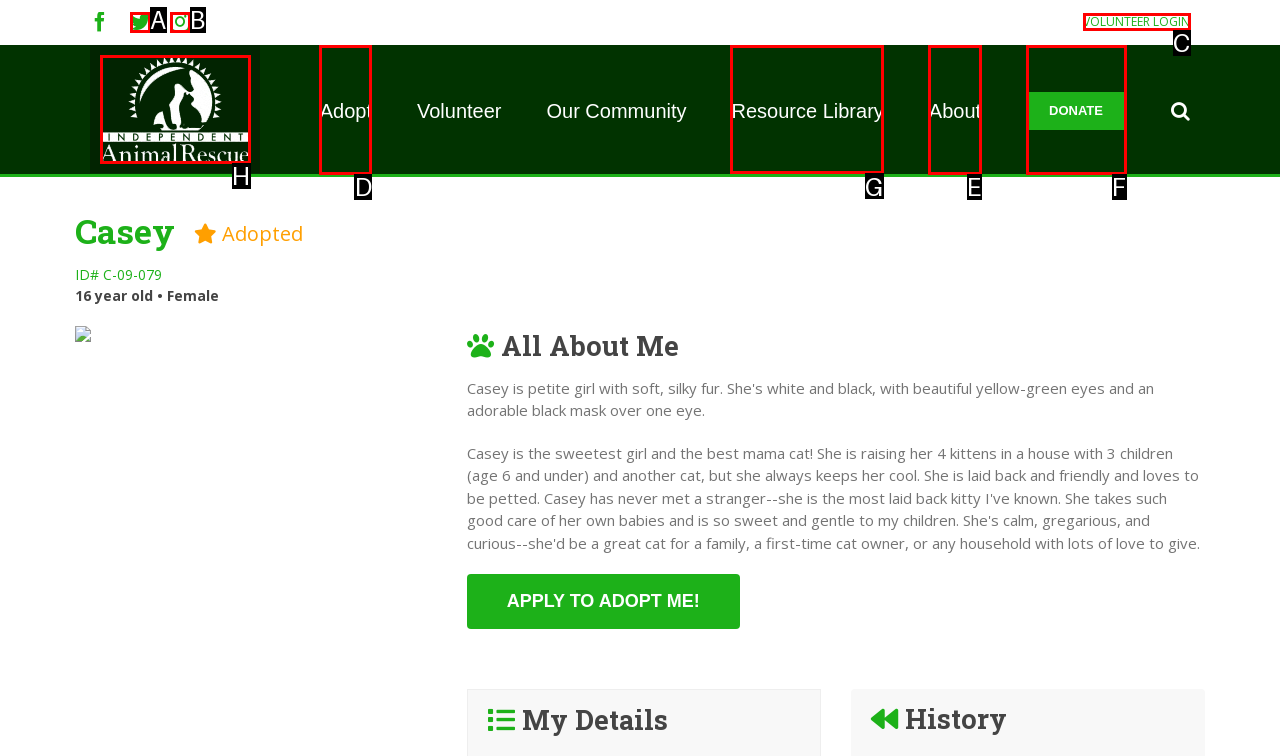Choose the UI element to click on to achieve this task: View the resource library. Reply with the letter representing the selected element.

G